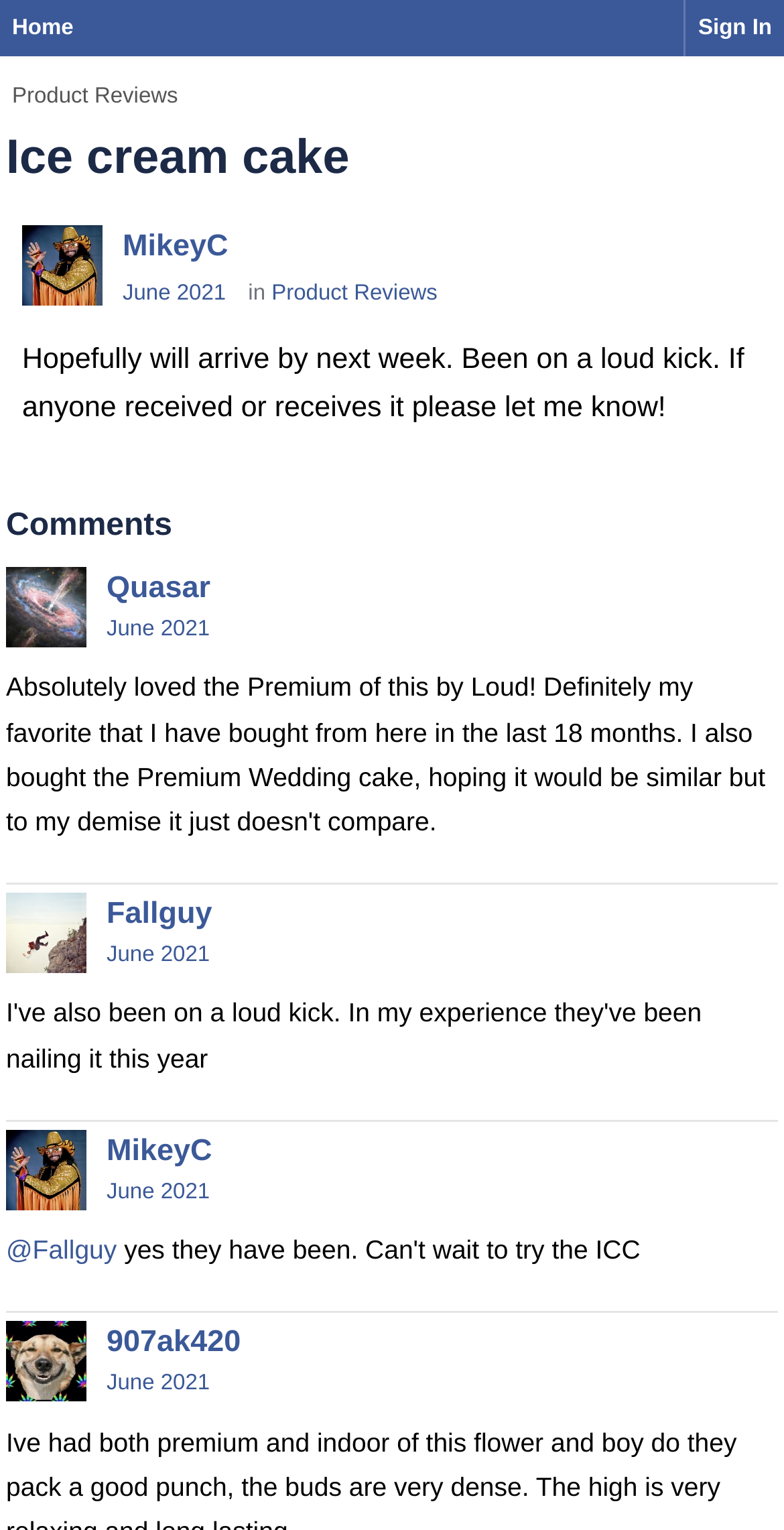What is the category of the product being discussed?
Provide an in-depth and detailed explanation in response to the question.

The category of the product being discussed is 'Product Reviews' as indicated by the link 'Product Reviews' at the top of the webpage.